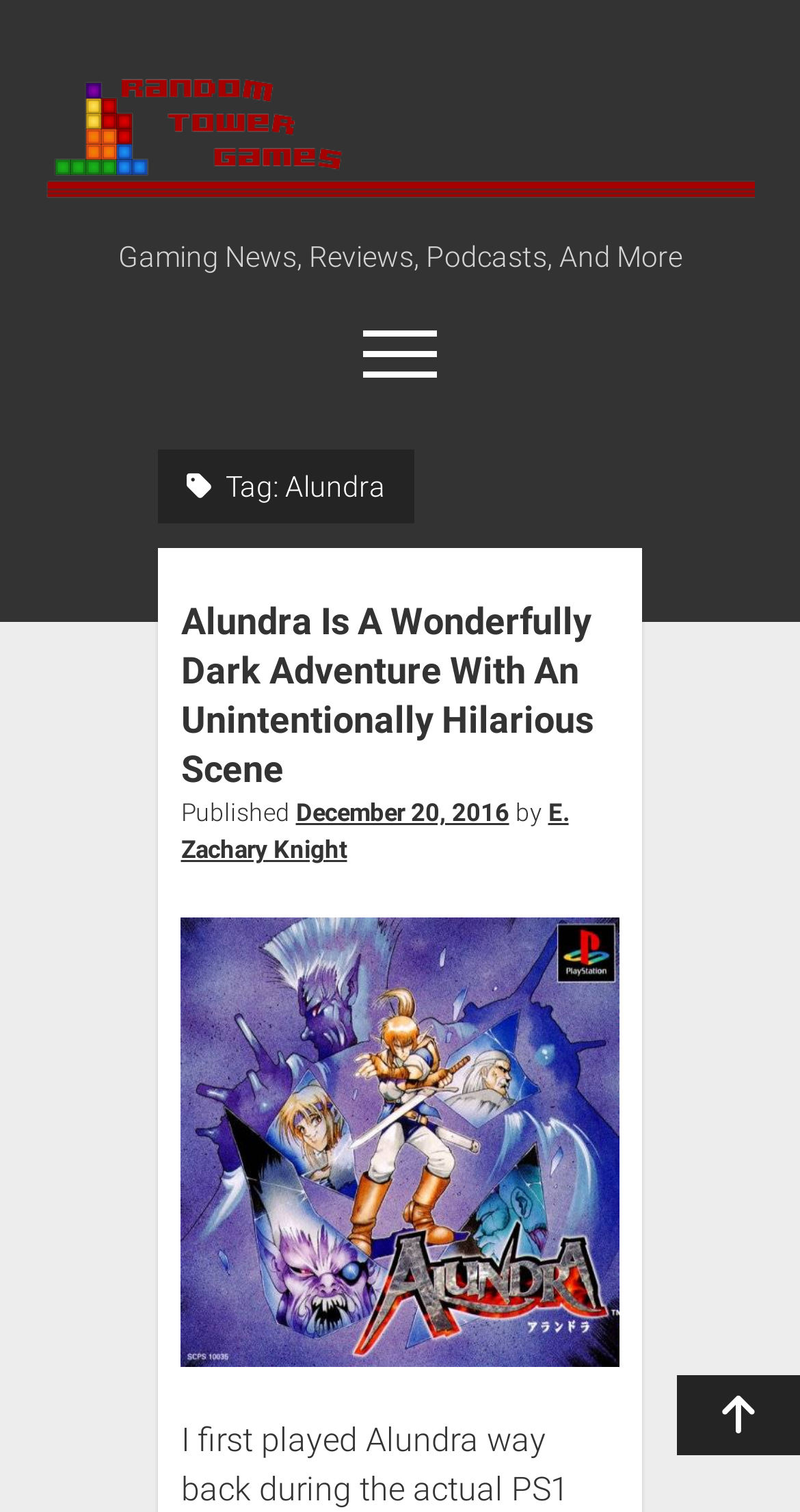Using the given description, provide the bounding box coordinates formatted as (top-left x, top-left y, bottom-right x, bottom-right y), with all values being floating point numbers between 0 and 1. Description: Scroll to the top

[0.846, 0.91, 1.0, 0.962]